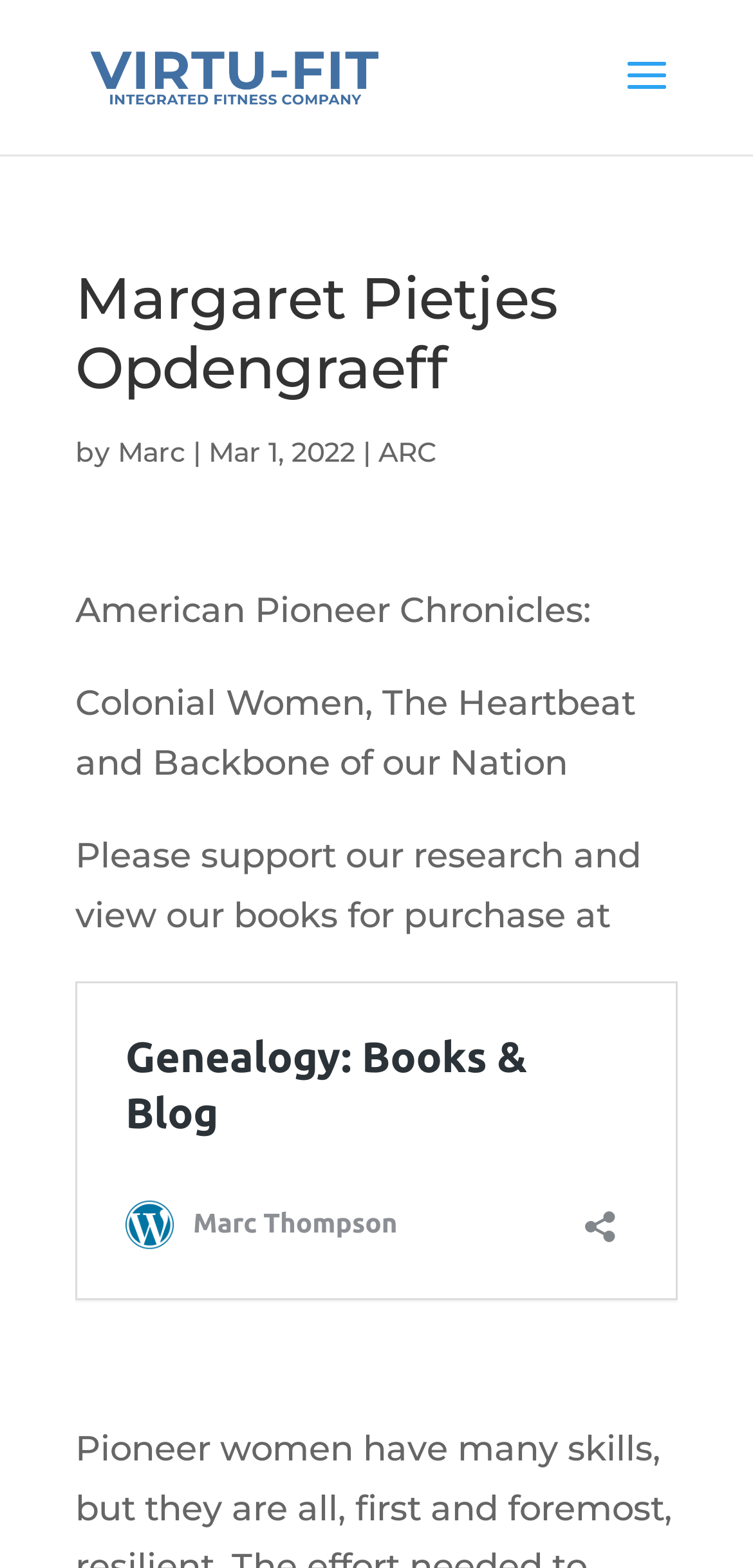Answer this question using a single word or a brief phrase:
What is the purpose of the webpage?

To support research and sell books